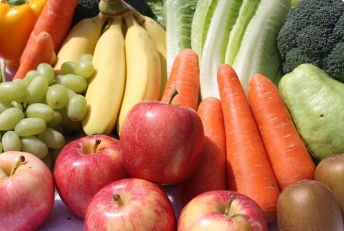What is the purpose of the display?
Use the image to answer the question with a single word or phrase.

To emphasize healthy eating